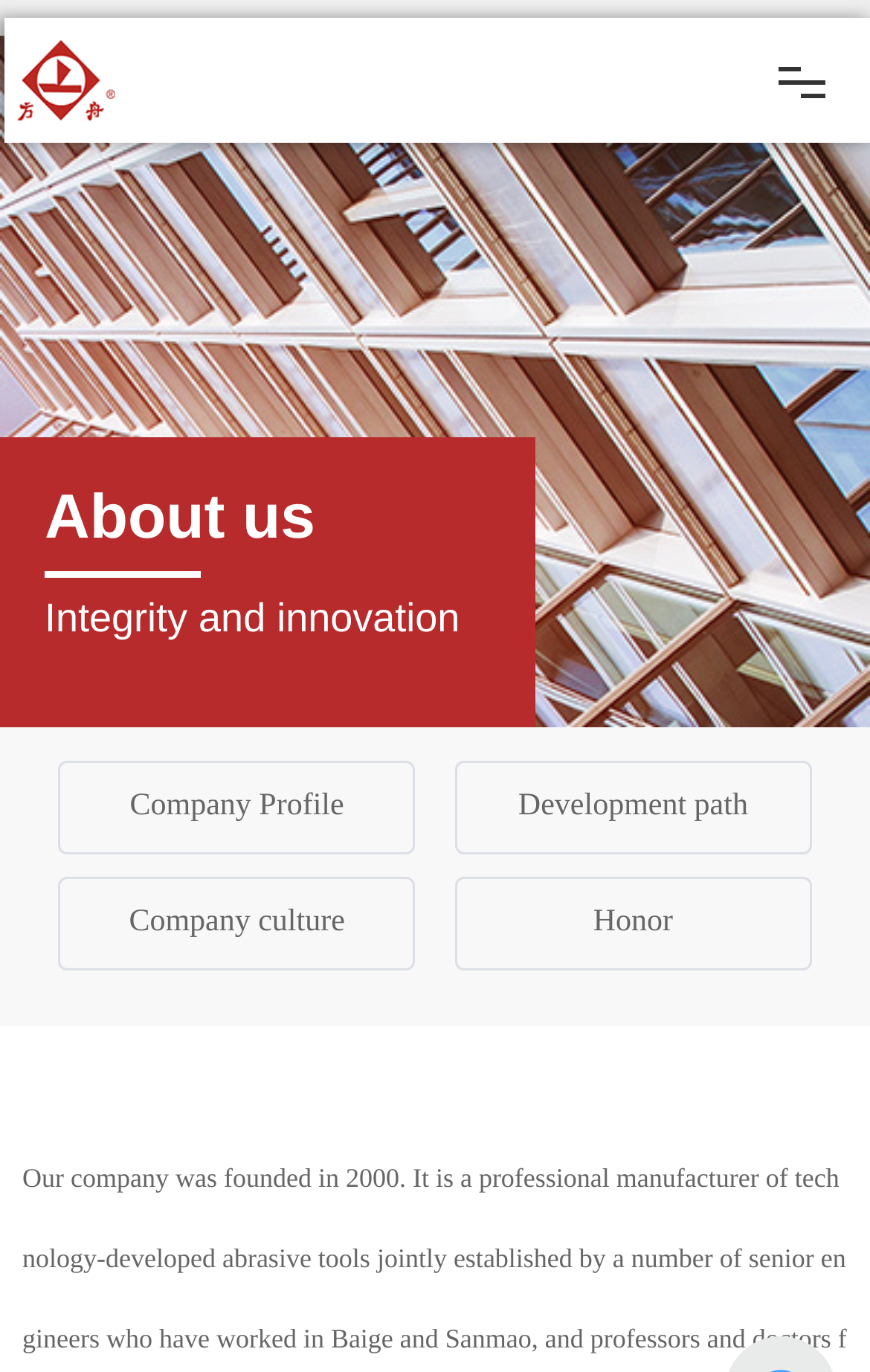Please find the bounding box for the UI element described by: "Development path".

[0.596, 0.576, 0.86, 0.6]